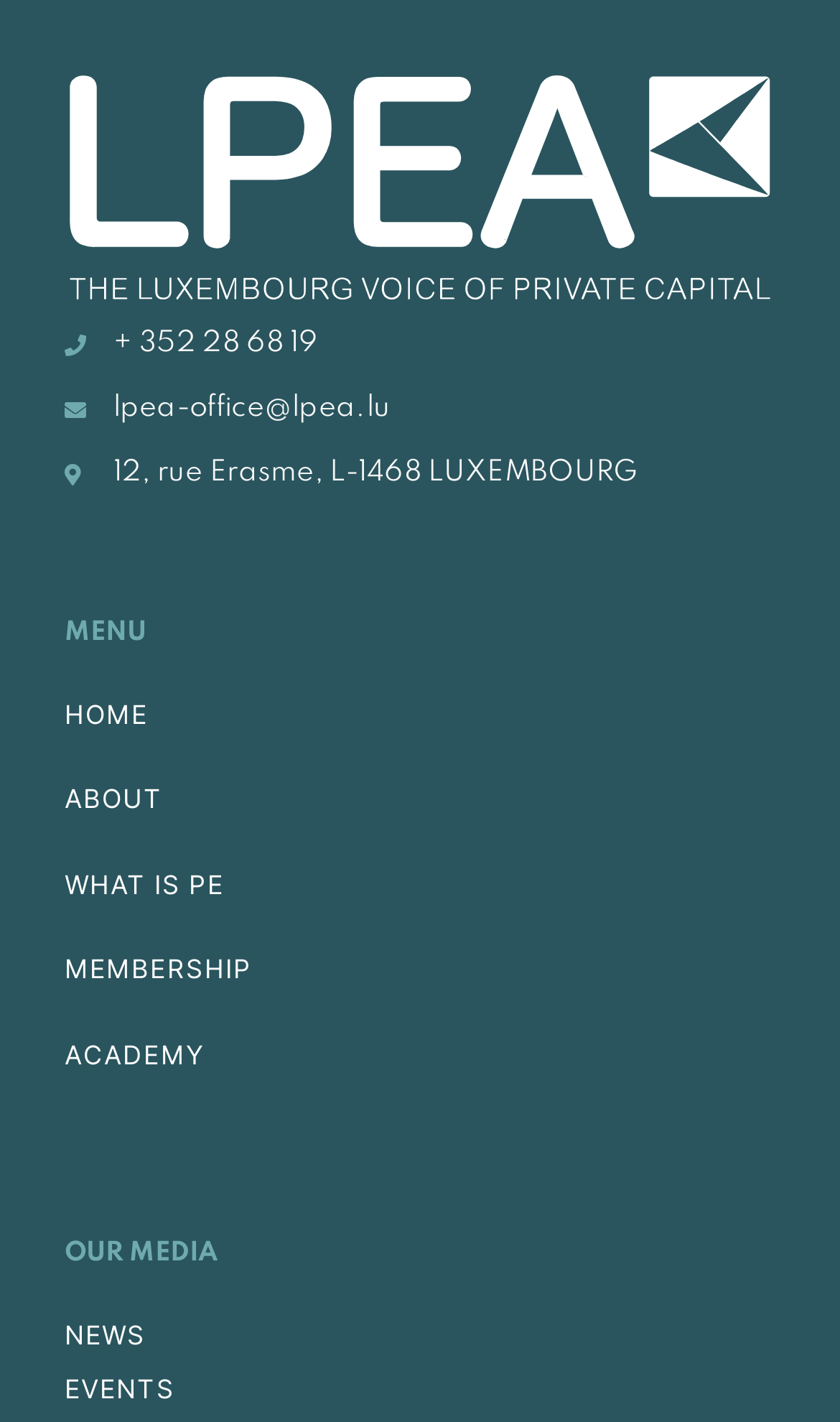Locate the bounding box coordinates of the element's region that should be clicked to carry out the following instruction: "visit ABOUT page". The coordinates need to be four float numbers between 0 and 1, i.e., [left, top, right, bottom].

[0.077, 0.551, 0.194, 0.573]